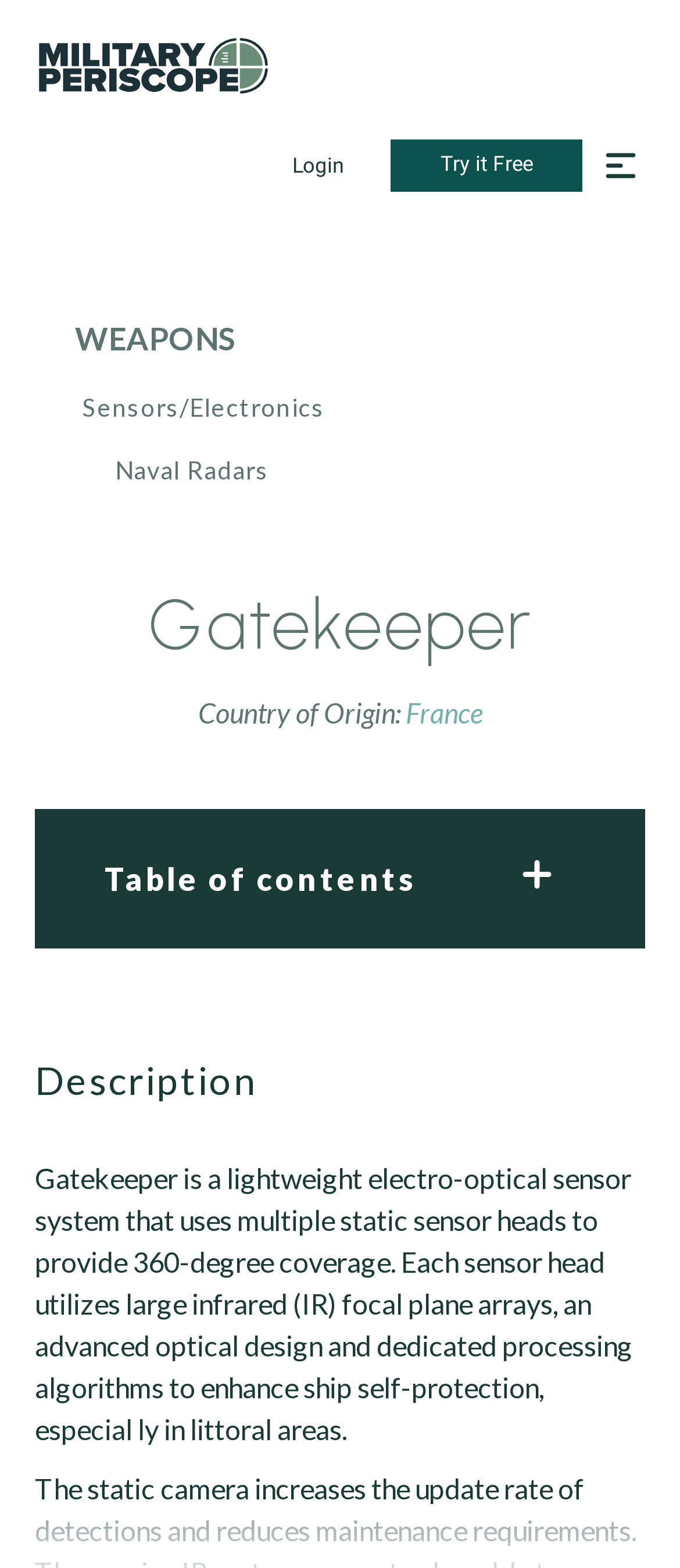Based on the image, give a detailed response to the question: What is the name of the sensor system?

The name of the sensor system is Gatekeeper, which is mentioned in the heading 'Gatekeeper' with bounding box coordinates [0.051, 0.371, 0.949, 0.425] and also in the description 'Gatekeeper is a lightweight electro-optical sensor system...' with bounding box coordinates [0.051, 0.741, 0.931, 0.922].